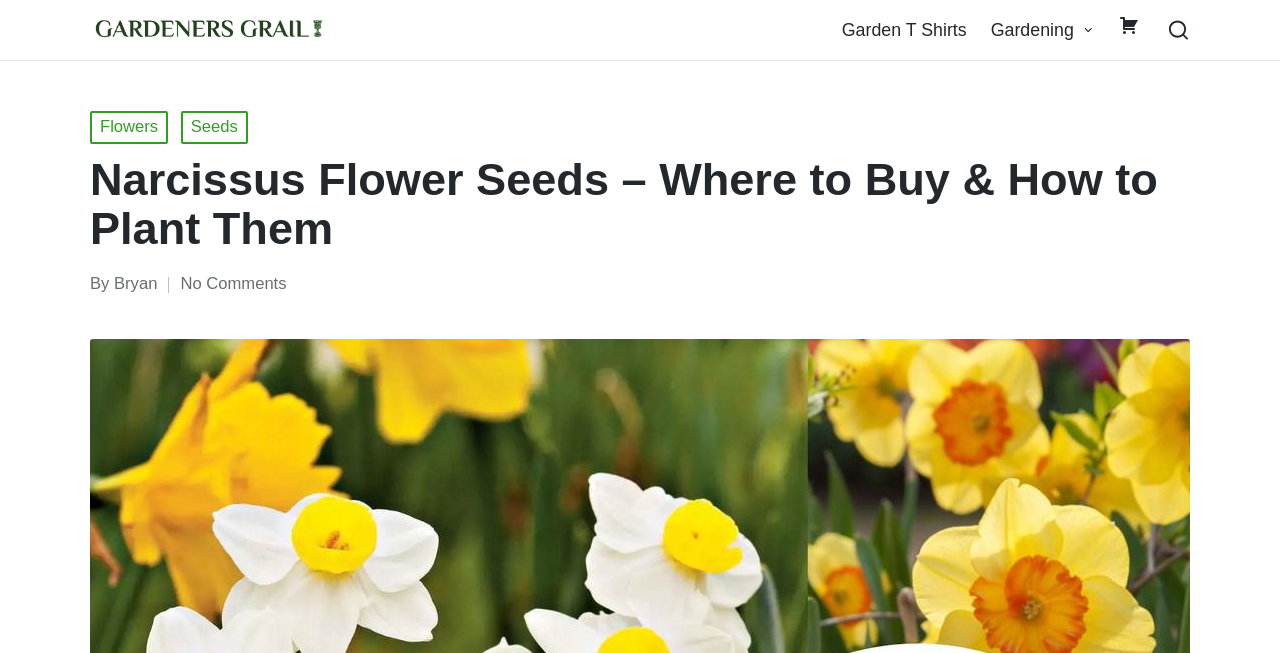Based on the element description: "alt="Gardeners Grail"", identify the bounding box coordinates for this UI element. The coordinates must be four float numbers between 0 and 1, listed as [left, top, right, bottom].

[0.07, 0.0, 0.264, 0.092]